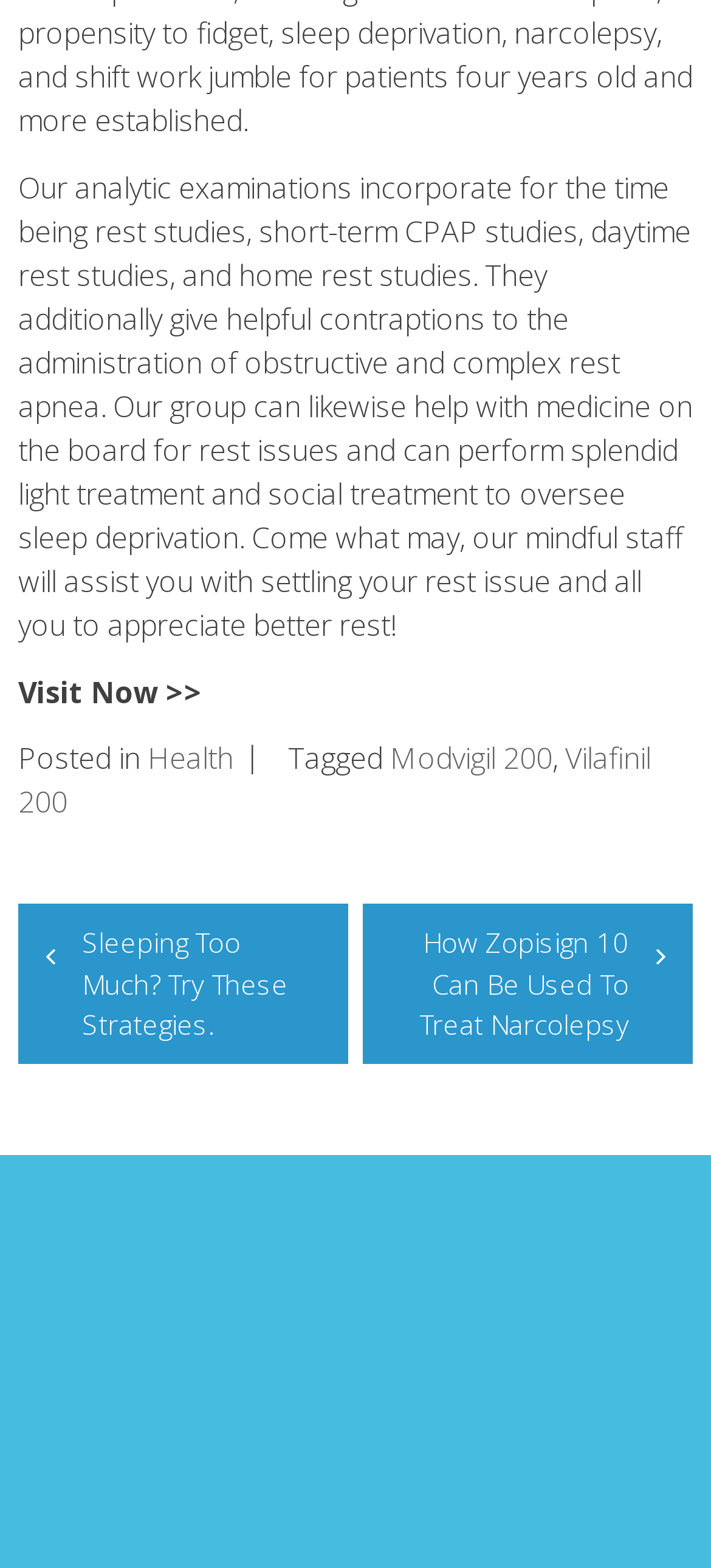What categories are the posts tagged with?
Please answer the question with a detailed response using the information from the screenshot.

The FooterAsNonLandmark element contains a link with the text 'Health', which suggests that the posts on this webpage are categorized under the 'Health' topic.